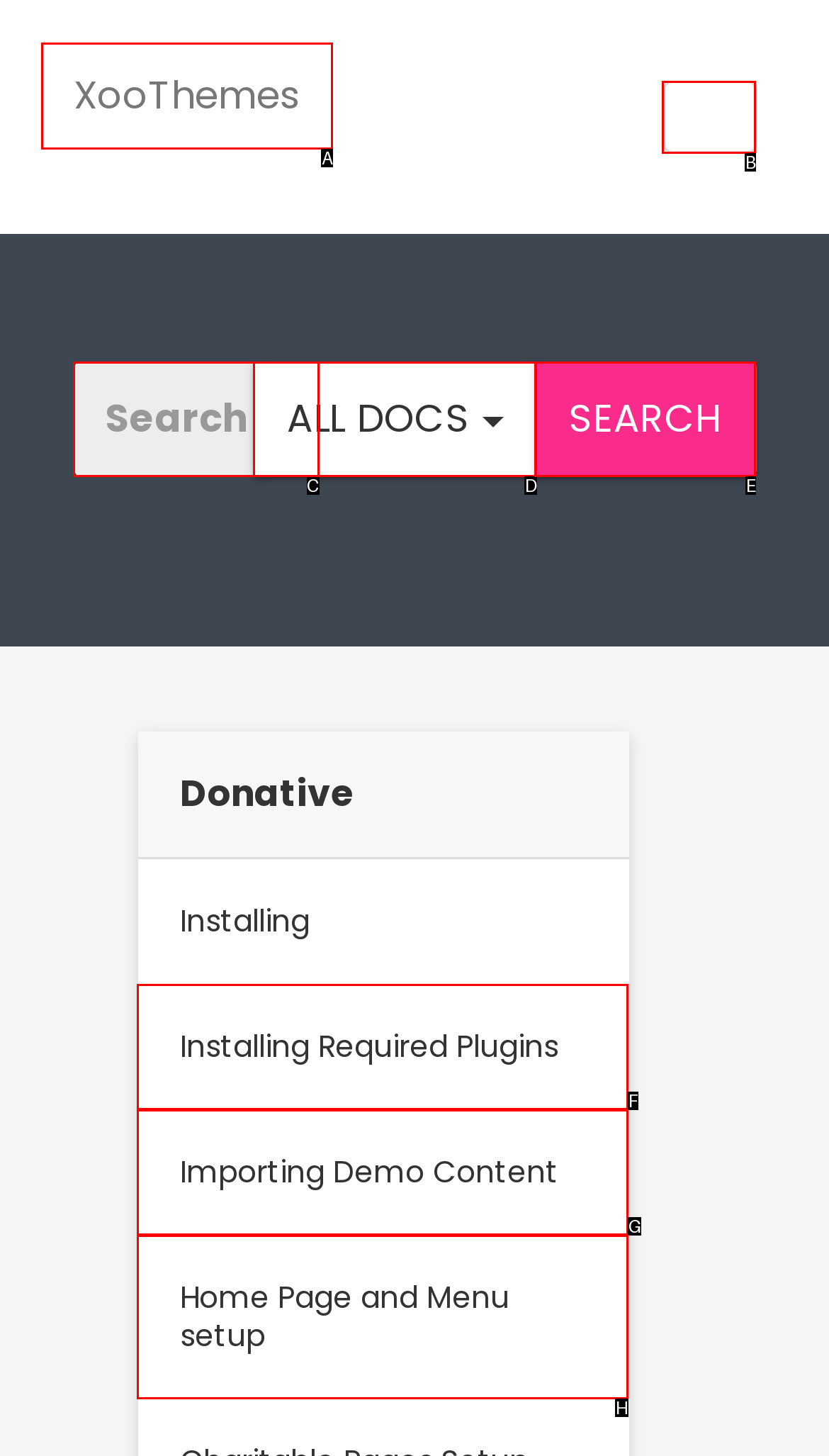Identify which HTML element matches the description: Toggle navigation. Answer with the correct option's letter.

B